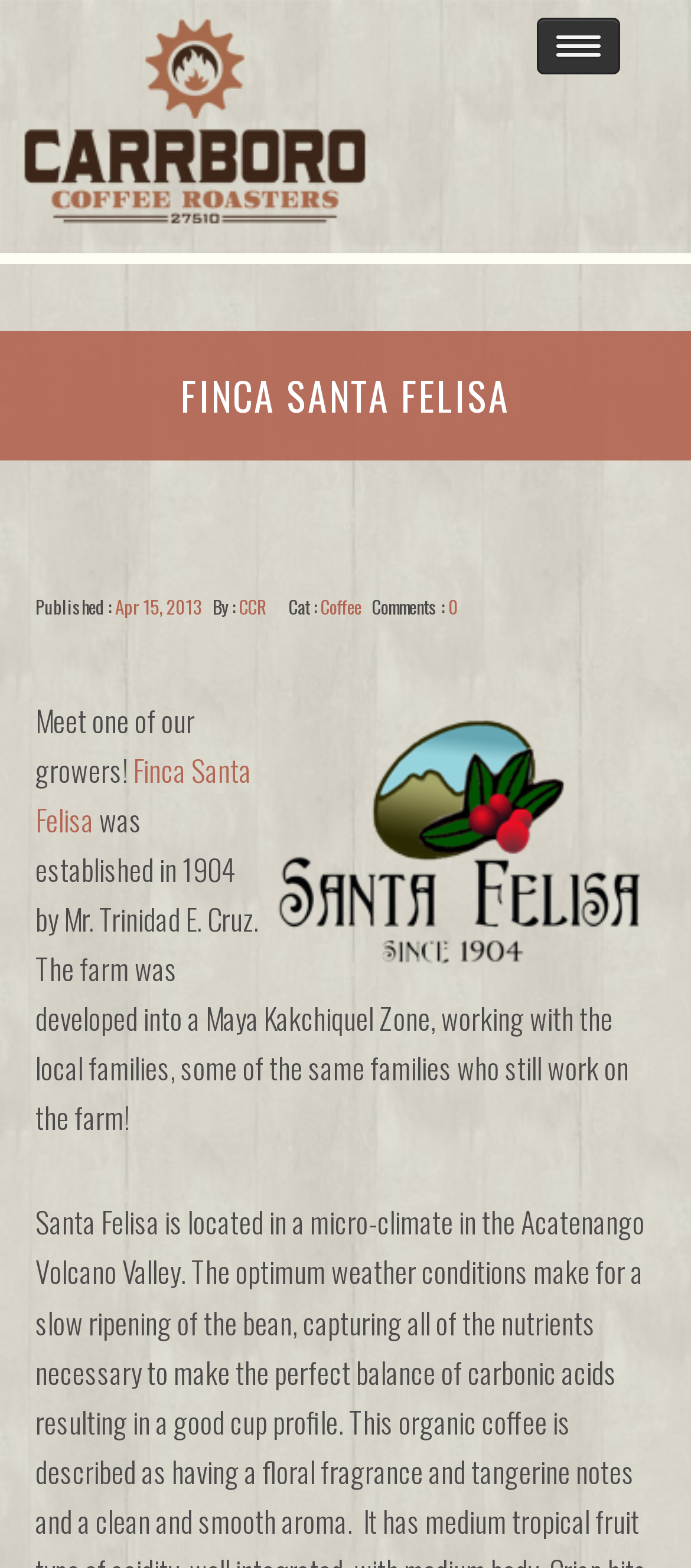What is the name of the farm established in 1904?
Please answer using one word or phrase, based on the screenshot.

Finca Santa Felisa